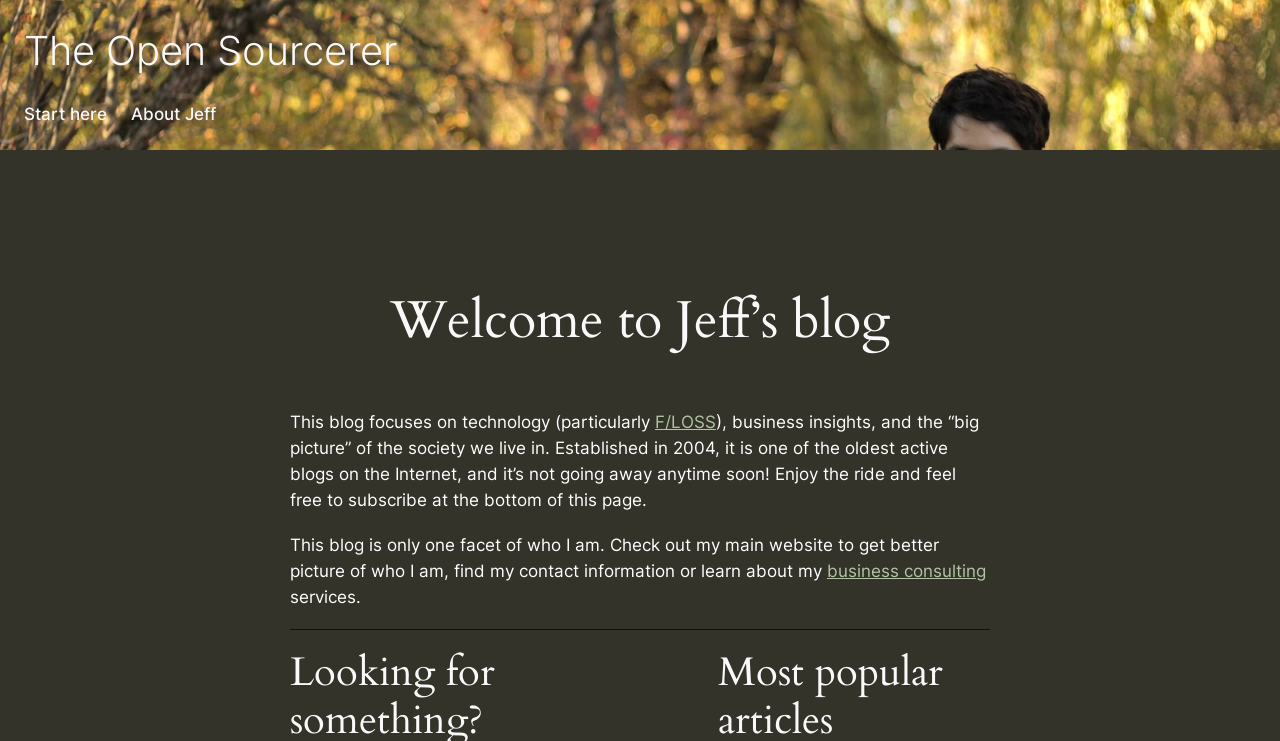Determine the bounding box coordinates of the UI element that matches the following description: "The Open Sourcerer". The coordinates should be four float numbers between 0 and 1 in the format [left, top, right, bottom].

[0.019, 0.035, 0.31, 0.101]